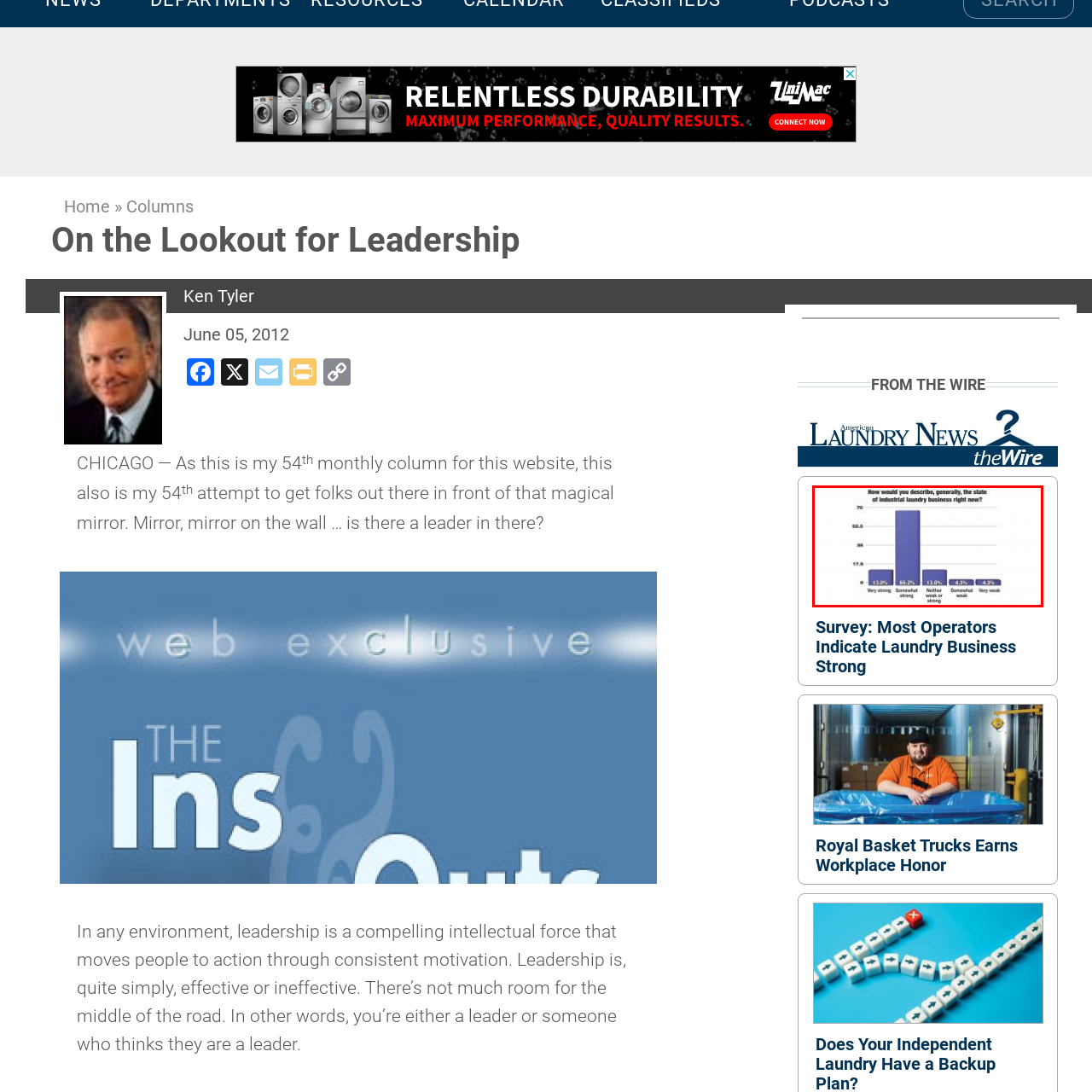What percentage of respondents think the industrial laundry business is 'Neither weak nor strong'?
Consider the details within the red bounding box and provide a thorough answer to the question.

The answer can be found in the caption, which states that 13.0% of respondents reflected that the industrial laundry business is 'Neither weak nor strong'.